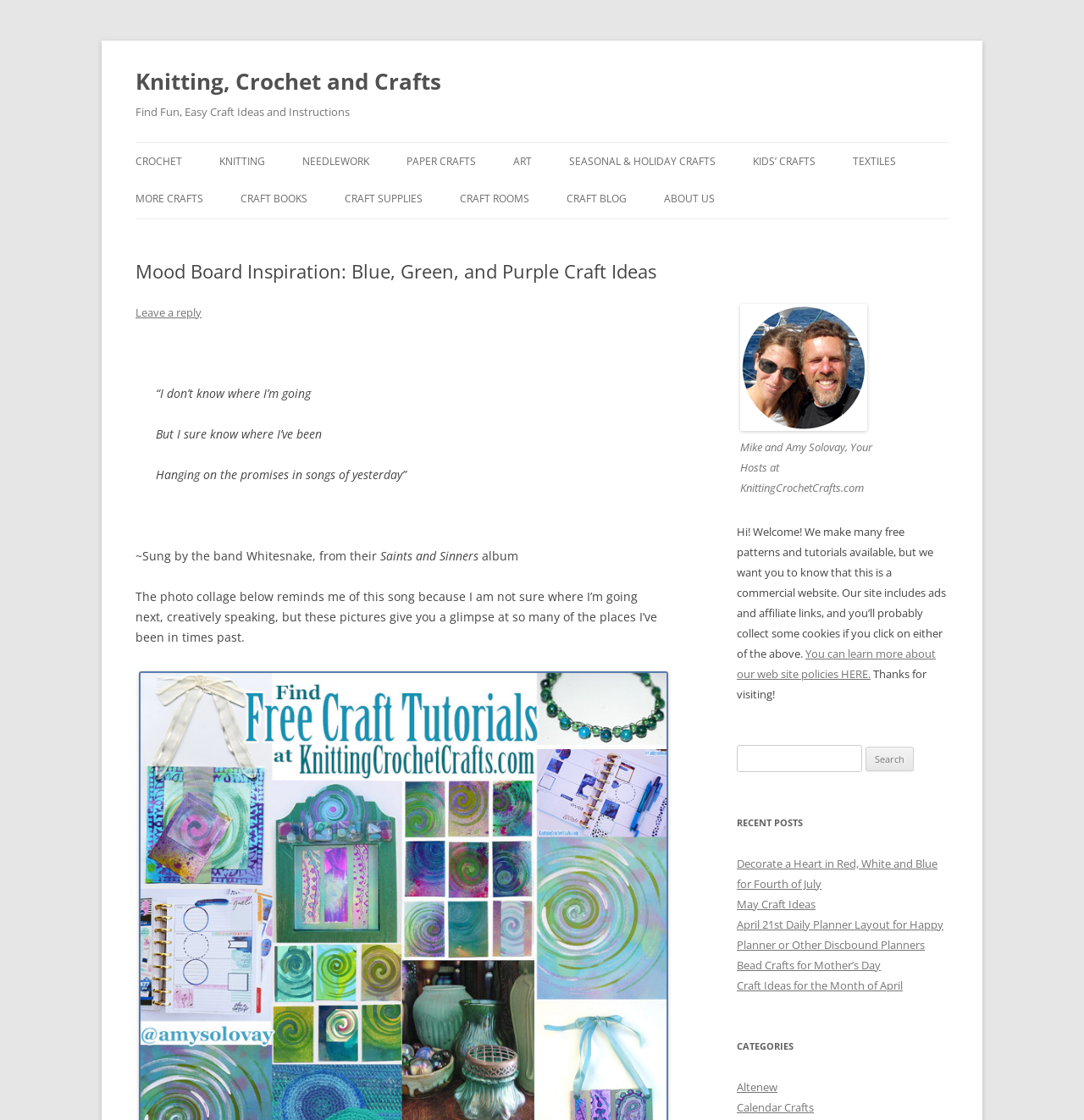Give a one-word or short phrase answer to the question: 
What is the last link under the 'CROCHET' category?

DECORATE CROCHETED FLOWERS WITH PINBACKS